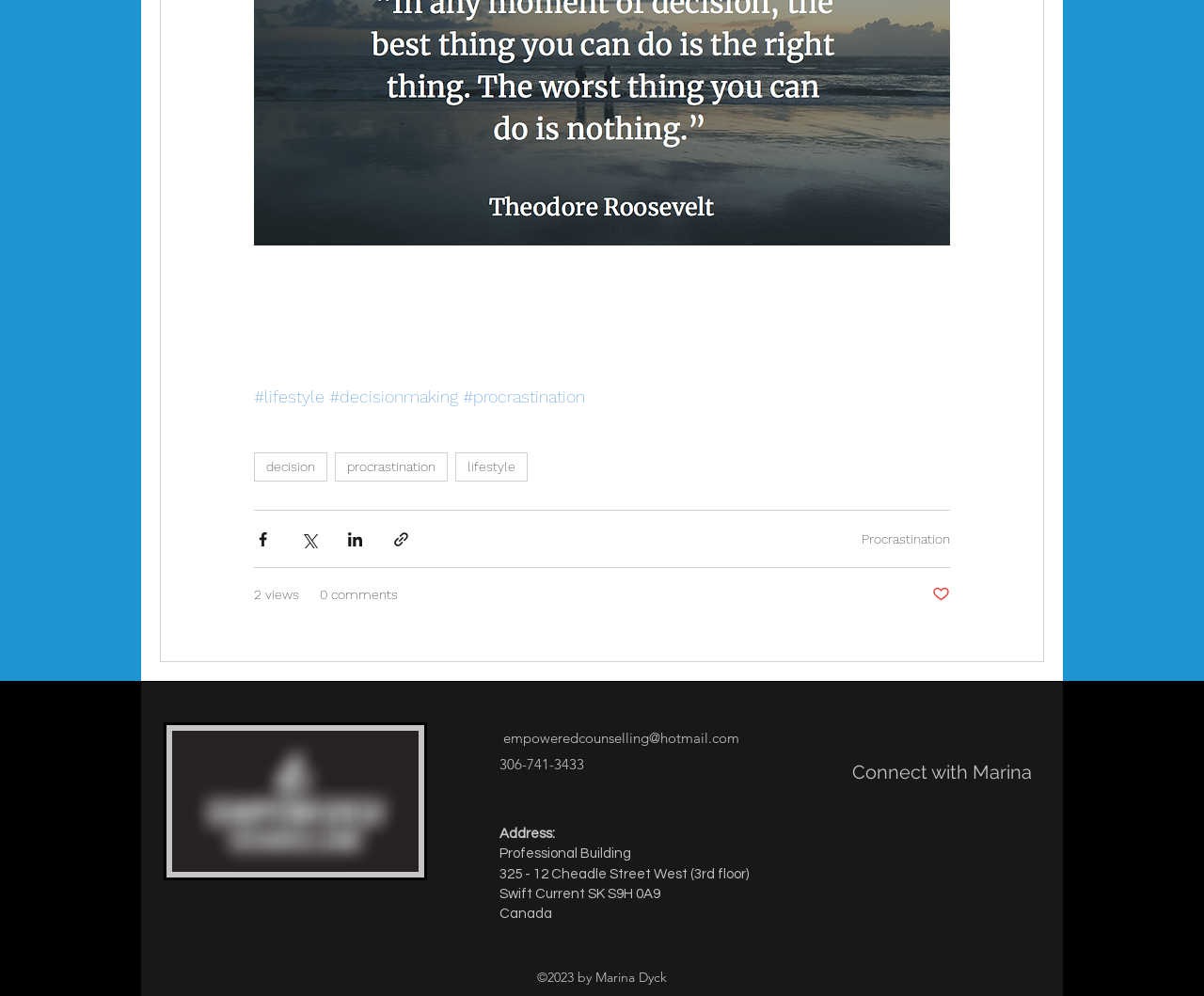What is the email address listed?
Please answer the question with as much detail as possible using the screenshot.

The email address is listed in the contact information section of the webpage, which provides a way for users to contact the counsellor or empowered counselling service.